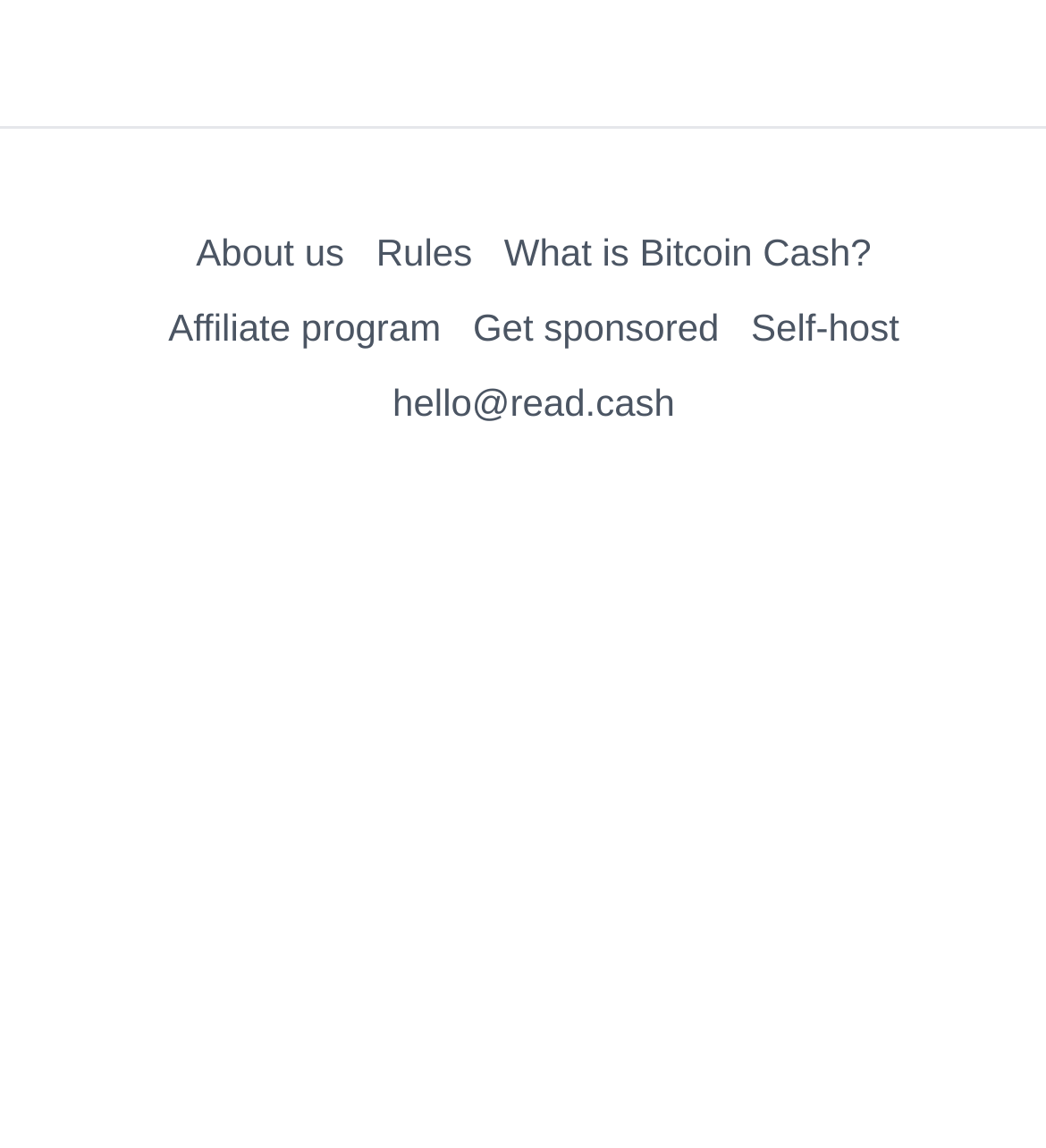Please provide the bounding box coordinates in the format (top-left x, top-left y, bottom-right x, bottom-right y). Remember, all values are floating point numbers between 0 and 1. What is the bounding box coordinate of the region described as: ramonoropeza

[0.476, 0.85, 0.735, 0.906]